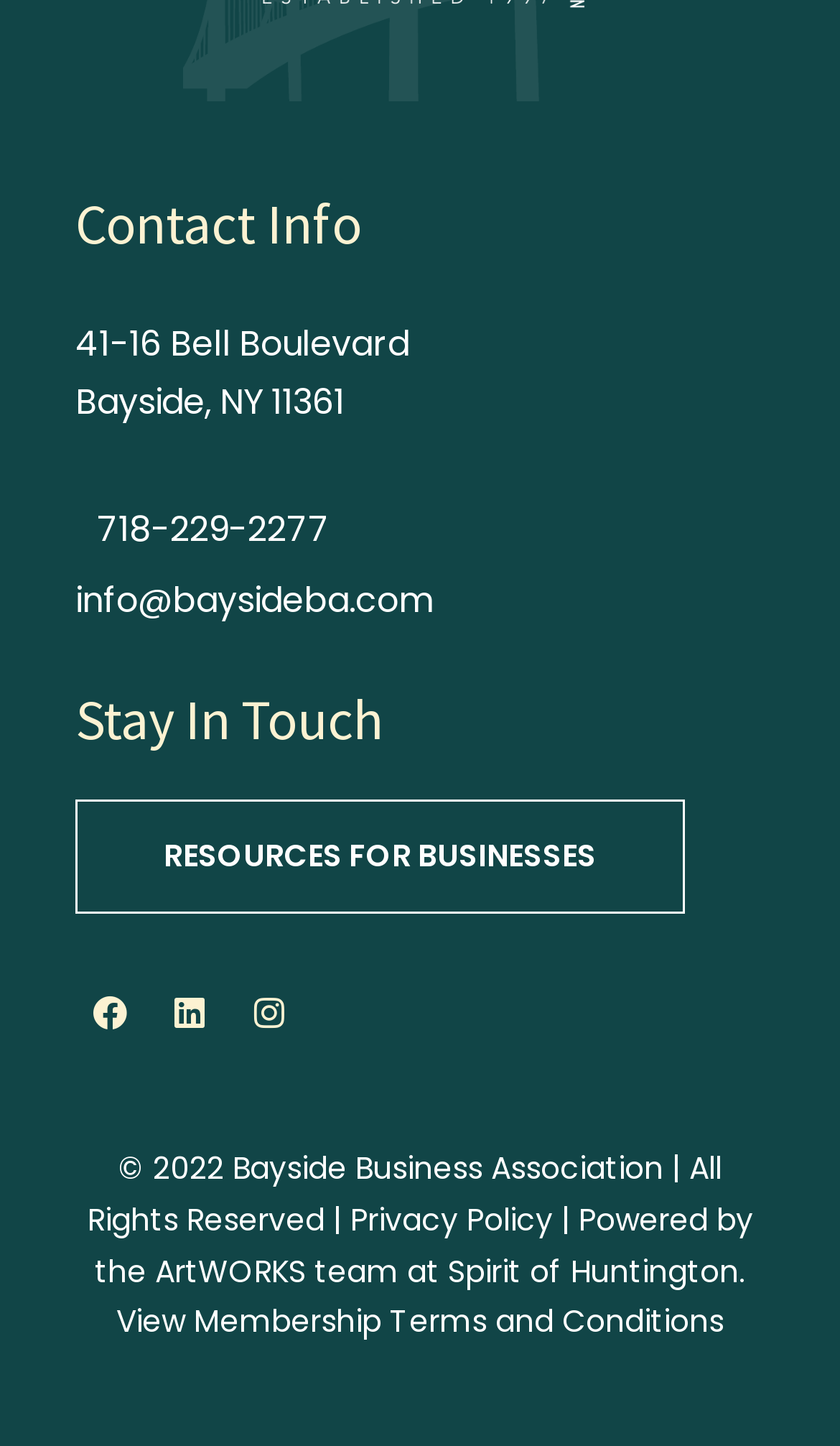What is the name of the team that powered the website?
Please respond to the question with a detailed and thorough explanation.

I found the name of the team by looking at the static text element with ID 277, which contains the copyright information, including the name of the team that powered the website.